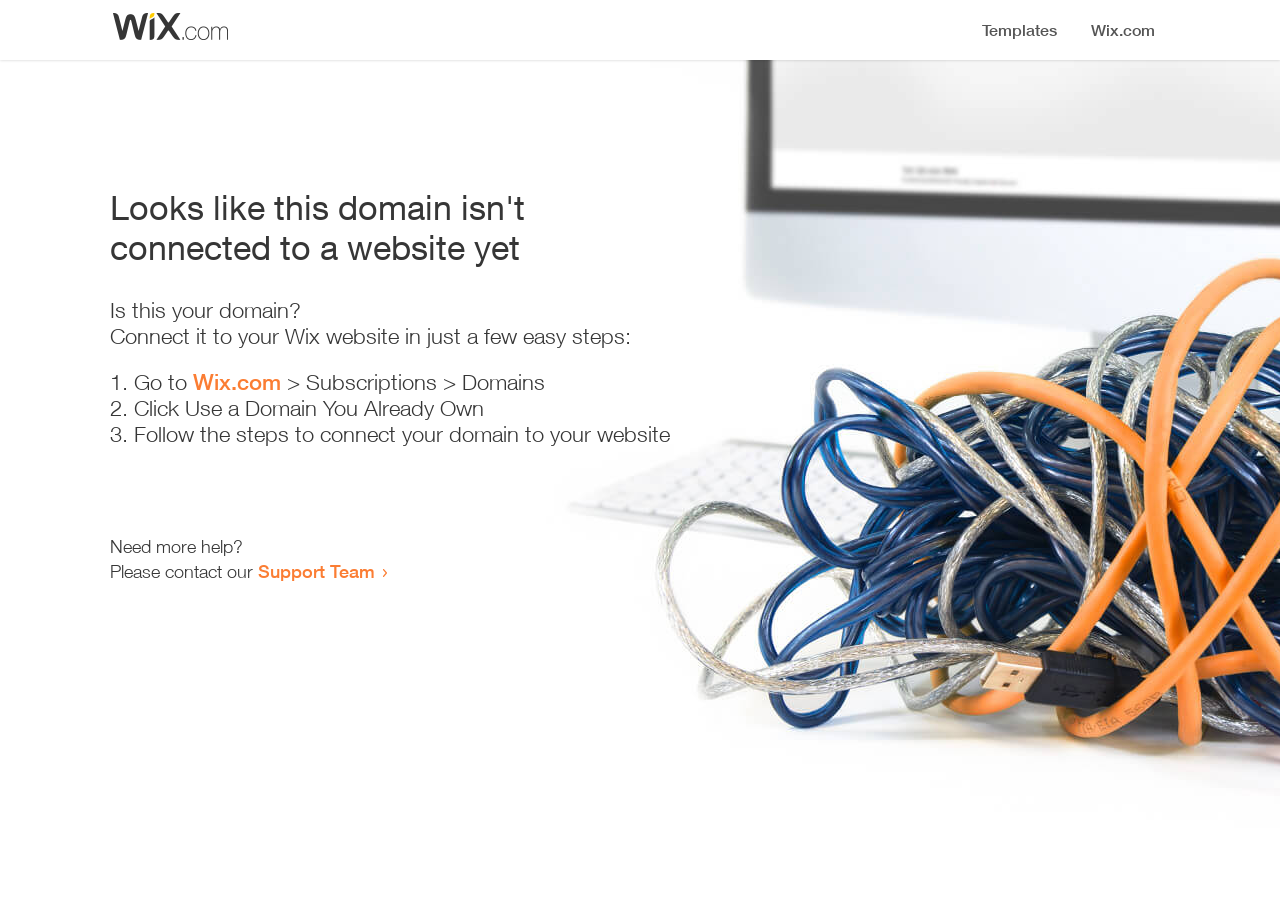Please study the image and answer the question comprehensively:
How many steps are required to connect the domain?

The webpage provides a list of steps to connect the domain, which includes '1. Go to Wix.com > Subscriptions > Domains', '2. Click Use a Domain You Already Own', and '3. Follow the steps to connect your domain to your website'. Therefore, there are 3 steps required to connect the domain.